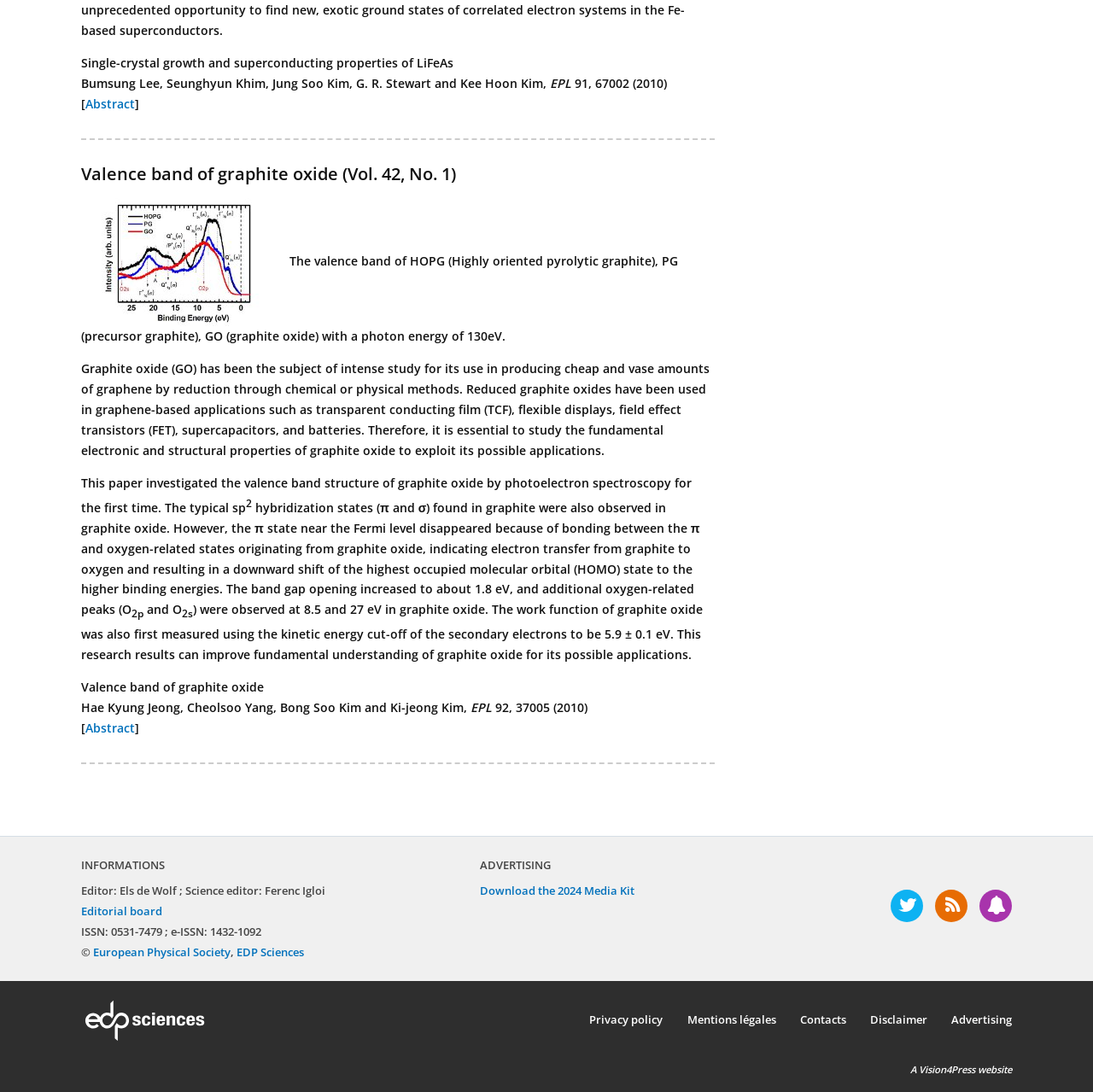Using the webpage screenshot and the element description European Physical Society, determine the bounding box coordinates. Specify the coordinates in the format (top-left x, top-left y, bottom-right x, bottom-right y) with values ranging from 0 to 1.

[0.085, 0.865, 0.211, 0.879]